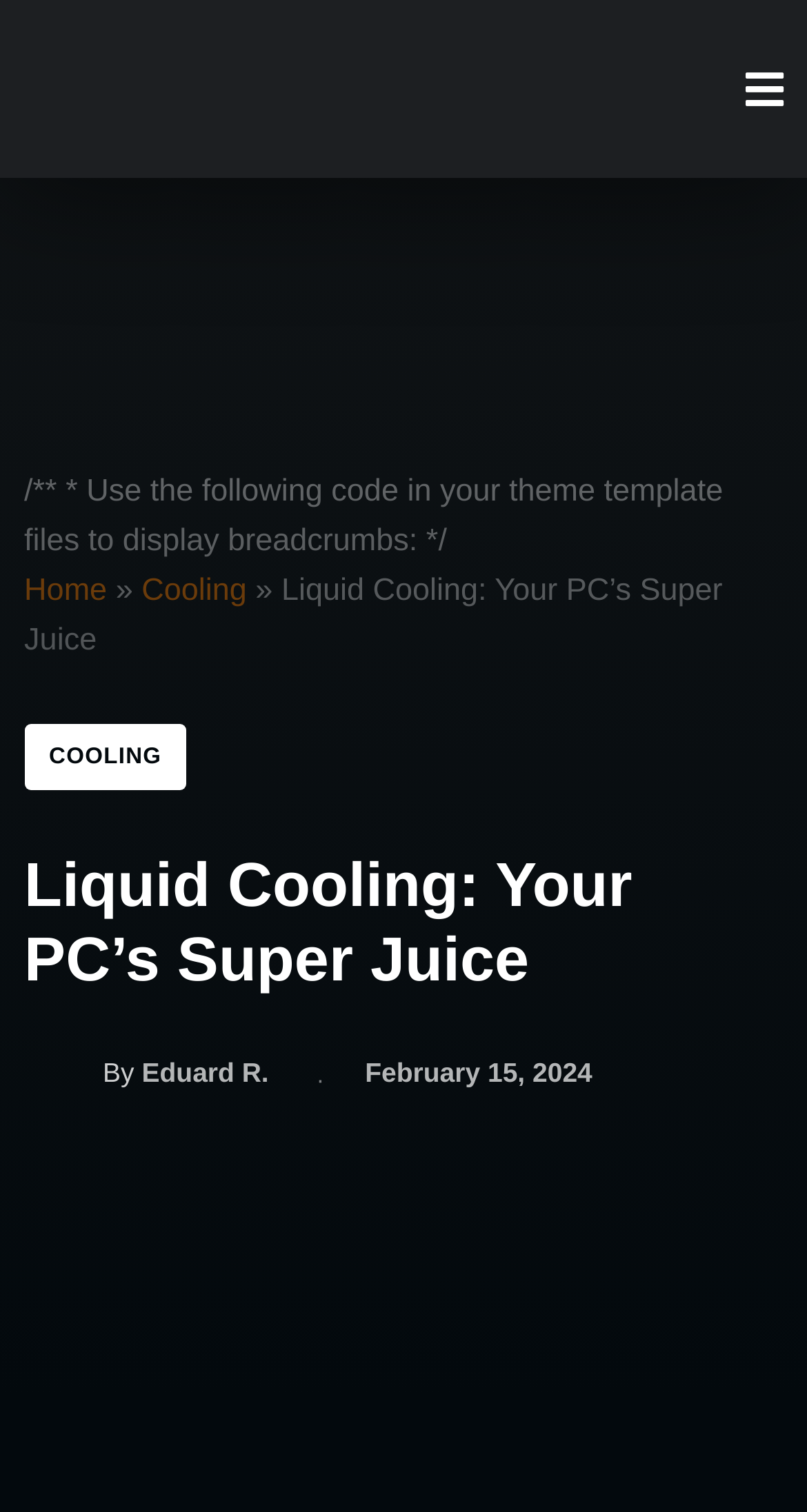When was the current article published?
Relying on the image, give a concise answer in one word or a brief phrase.

February 15, 2024